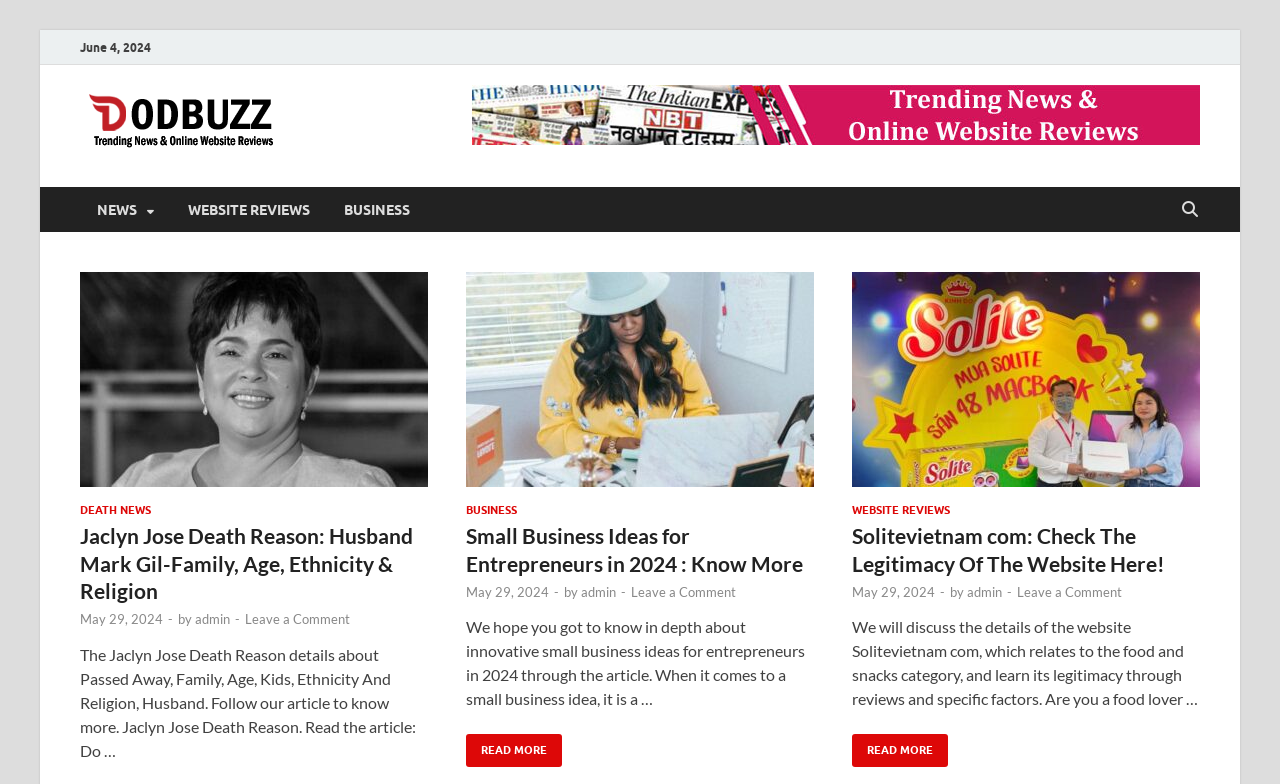Please determine the bounding box coordinates of the element to click in order to execute the following instruction: "Read the article about Jaclyn Jose Death Reason". The coordinates should be four float numbers between 0 and 1, specified as [left, top, right, bottom].

[0.062, 0.667, 0.323, 0.769]